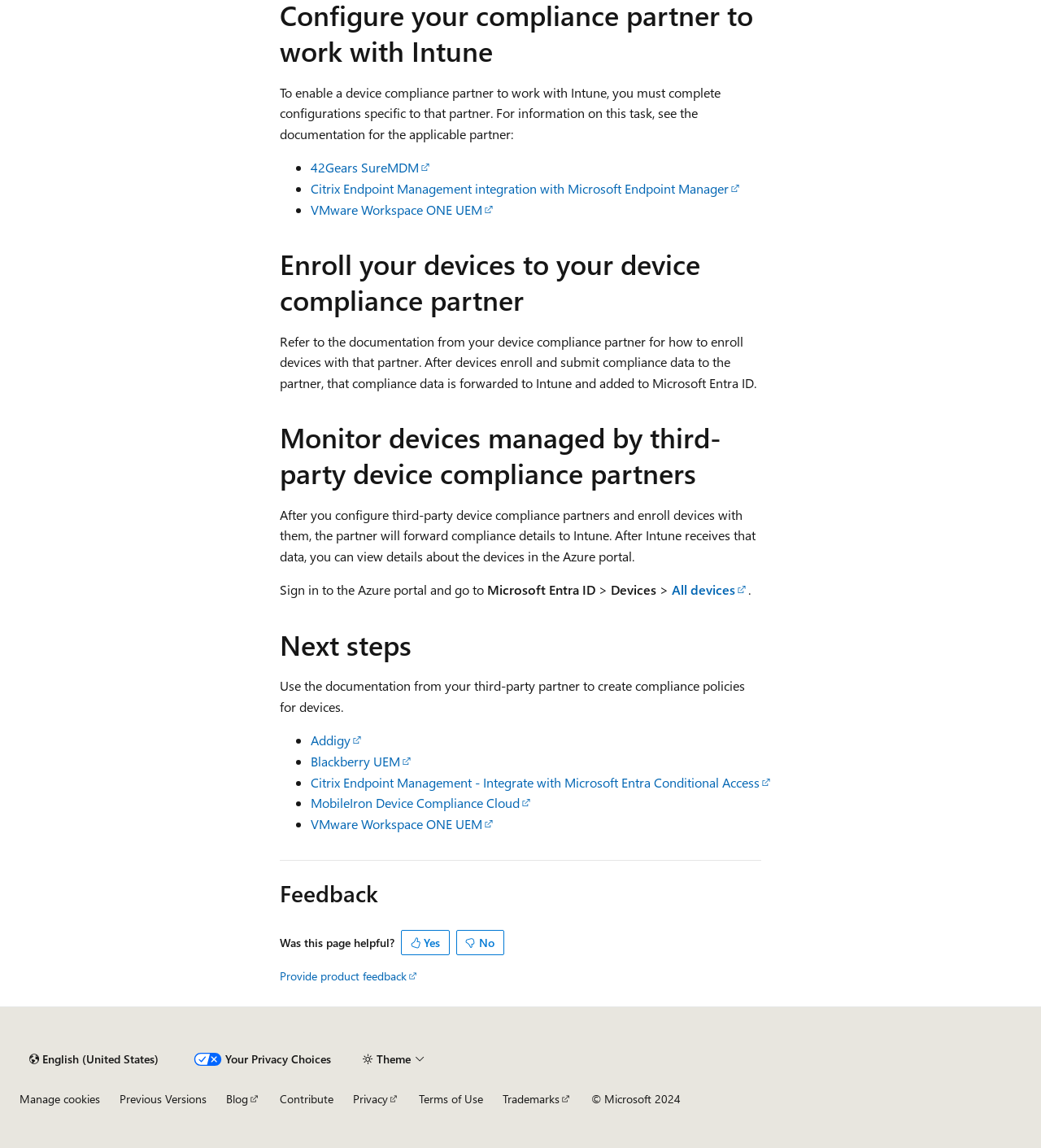Highlight the bounding box coordinates of the region I should click on to meet the following instruction: "Click the link to learn about Citrix Endpoint Management integration with Microsoft Endpoint Manager".

[0.298, 0.157, 0.712, 0.171]